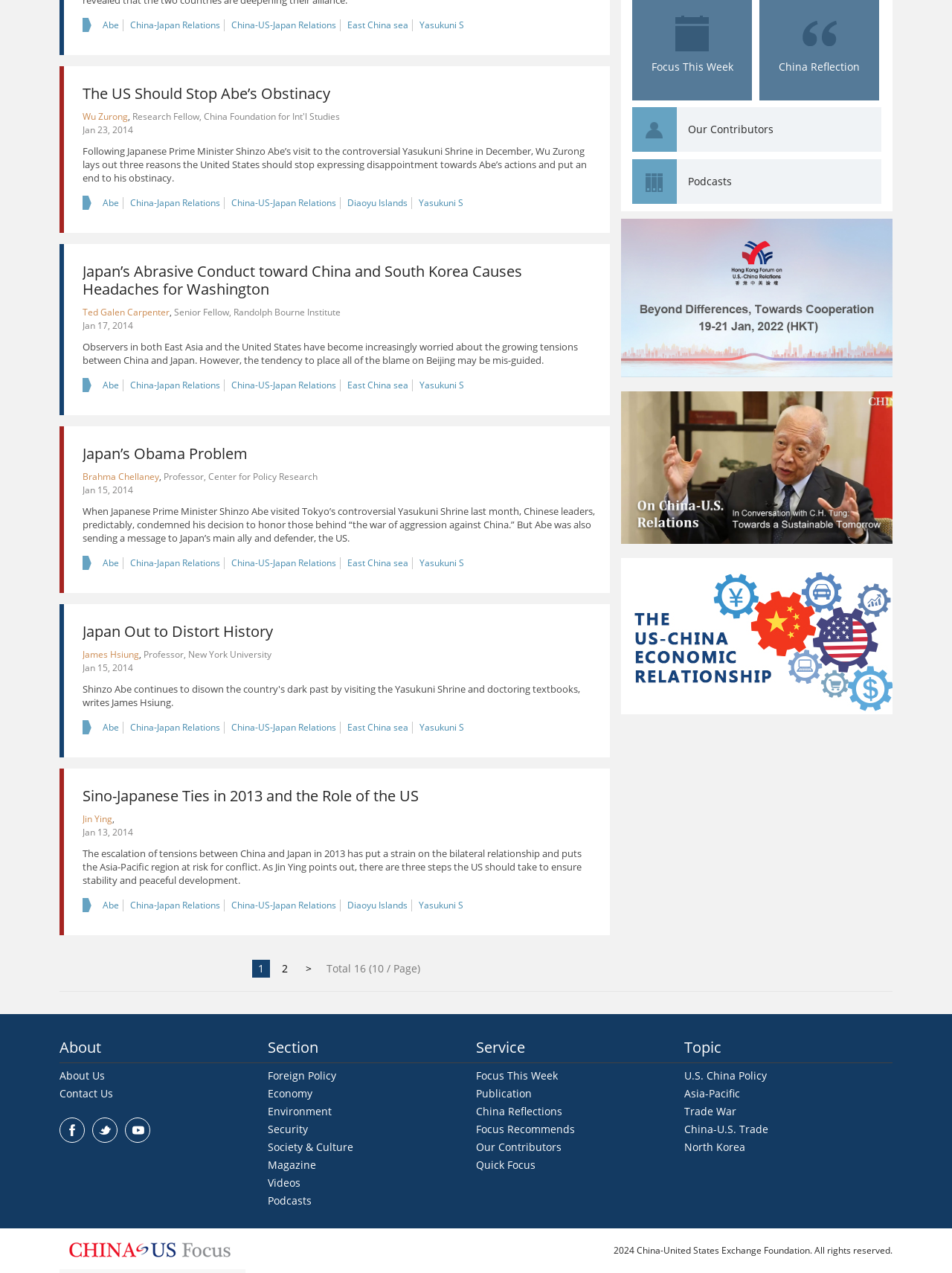Who wrote the article 'Japan’s Obama Problem'?
From the screenshot, provide a brief answer in one word or phrase.

Brahma Chellaney